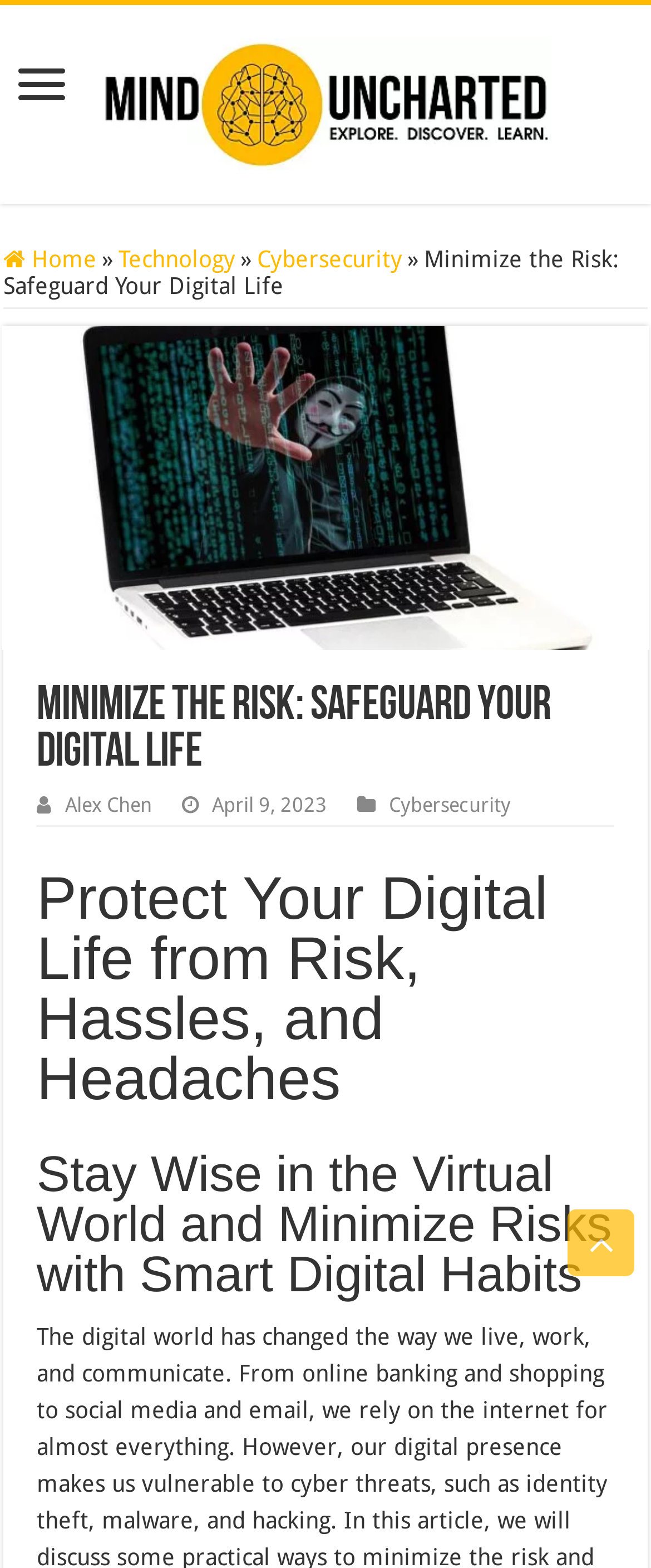Produce a meticulous description of the webpage.

The webpage is about cybersecurity and digital safety, with a focus on minimizing risks and safeguarding one's digital life. At the top, there is a navigation menu with links to "Home", "Technology", and "Cybersecurity". Below the navigation menu, there is a heading that reads "Minimize the Risk: Safeguard Your Digital Life" accompanied by an image related to cybercrime.

The main content of the webpage is divided into sections, with headings that provide guidance on protecting one's digital life. The first section is titled "Protect Your Digital Life from Risk, Hassles, and Headaches", and the second section is titled "Stay Wise in the Virtual World and Minimize Risks with Smart Digital Habits". These sections likely provide tips and advice on how to stay safe online.

There is also an author credit, "Alex Chen", and a publication date, "April 9, 2023", indicating that the content is a written article. At the bottom of the page, there is a "Scroll To Top" button, allowing users to easily navigate back to the top of the page.

The webpage has a total of 5 links, 4 headings, 2 images, and 3 static text elements. The layout is organized, with clear headings and concise text, making it easy to read and navigate.